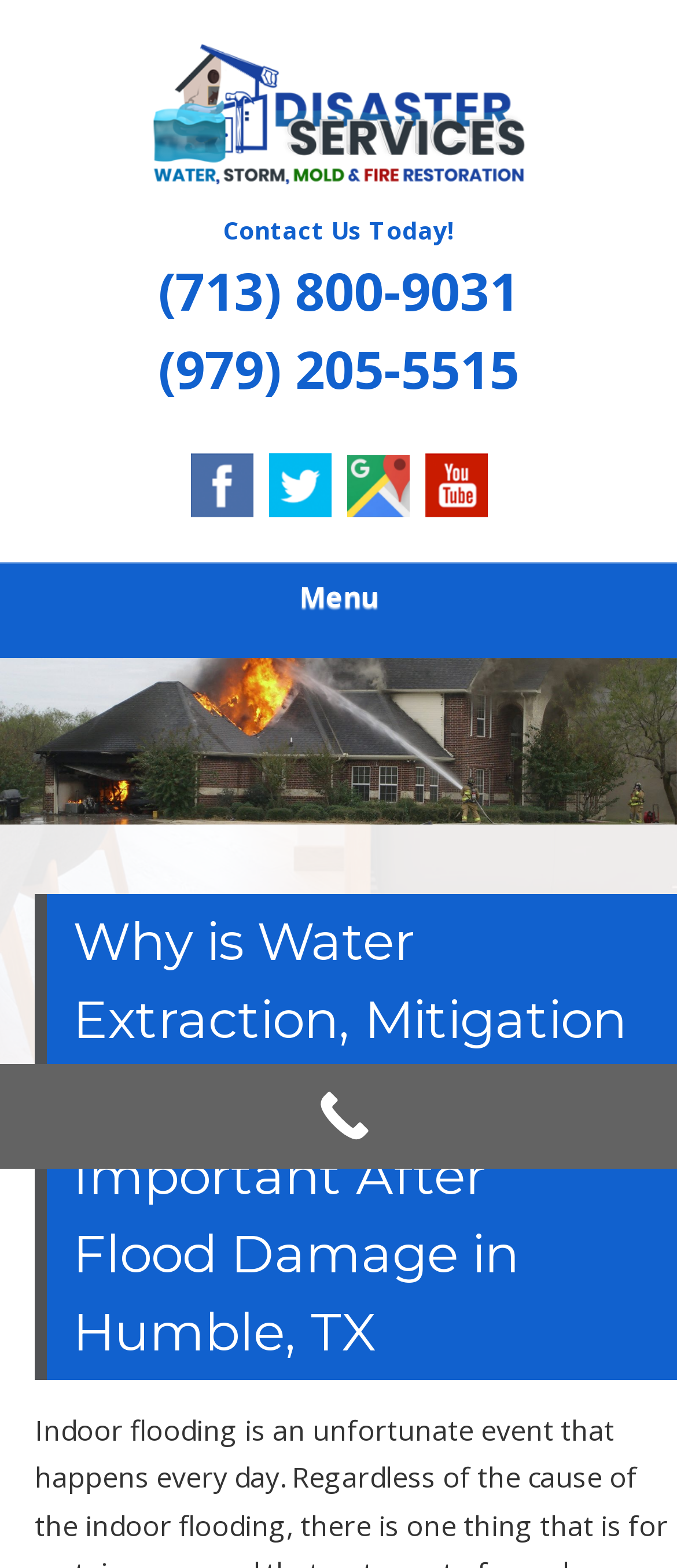Find the bounding box coordinates for the UI element that matches this description: "Next".

[0.897, 0.451, 0.974, 0.484]